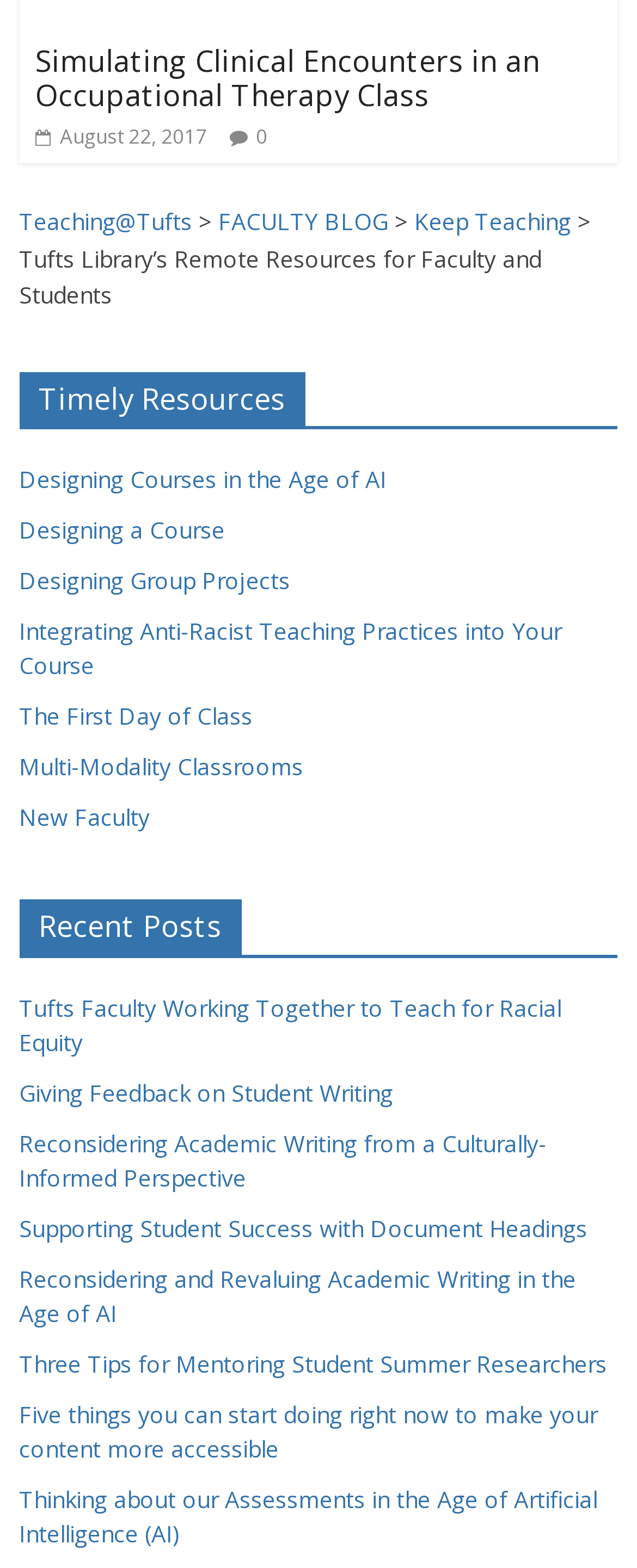Find the bounding box coordinates of the area to click in order to follow the instruction: "Explore the 'Teaching@Tufts' page".

[0.03, 0.132, 0.302, 0.151]